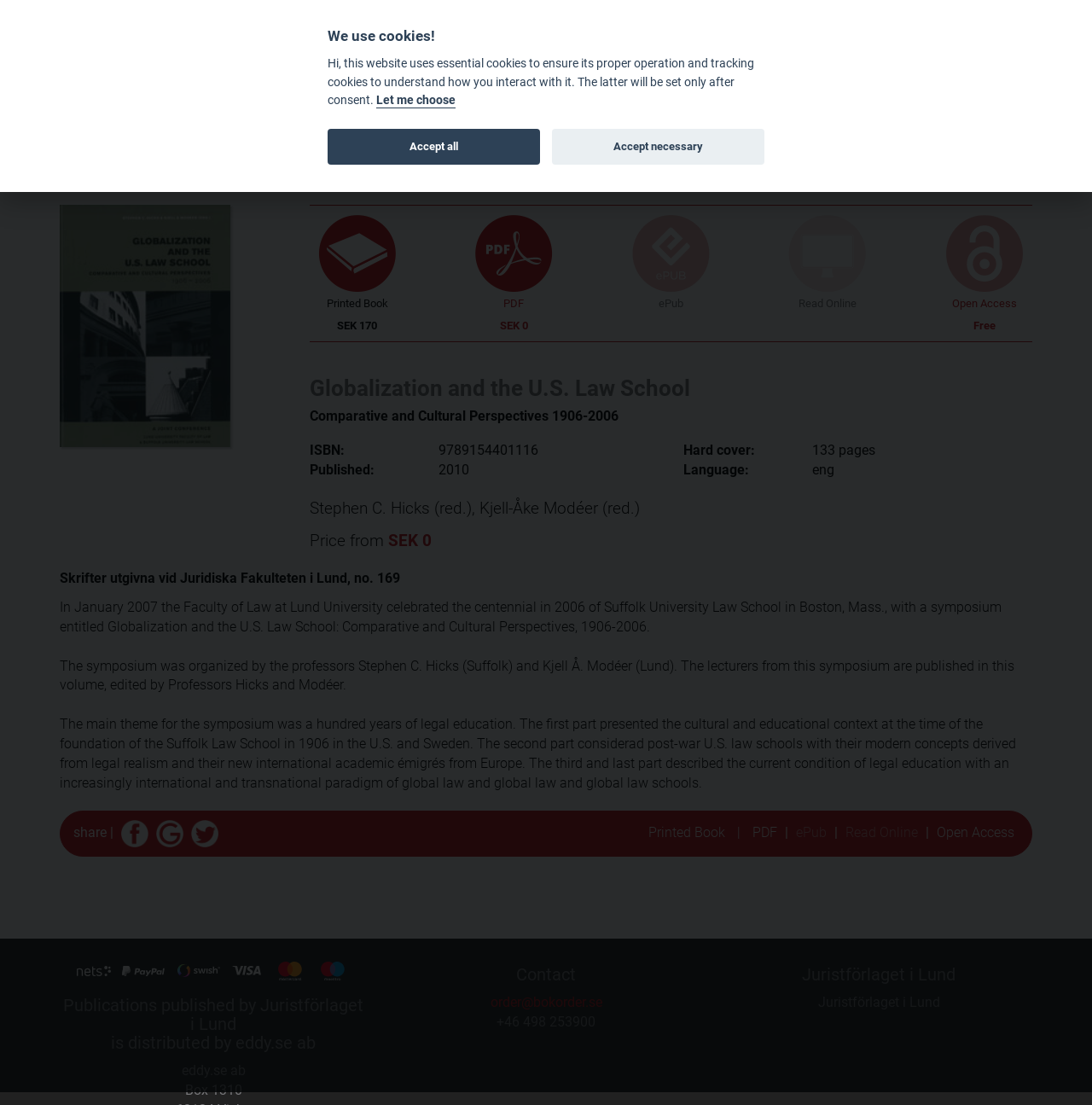Your task is to find and give the main heading text of the webpage.

Globalization and the U.S. Law School